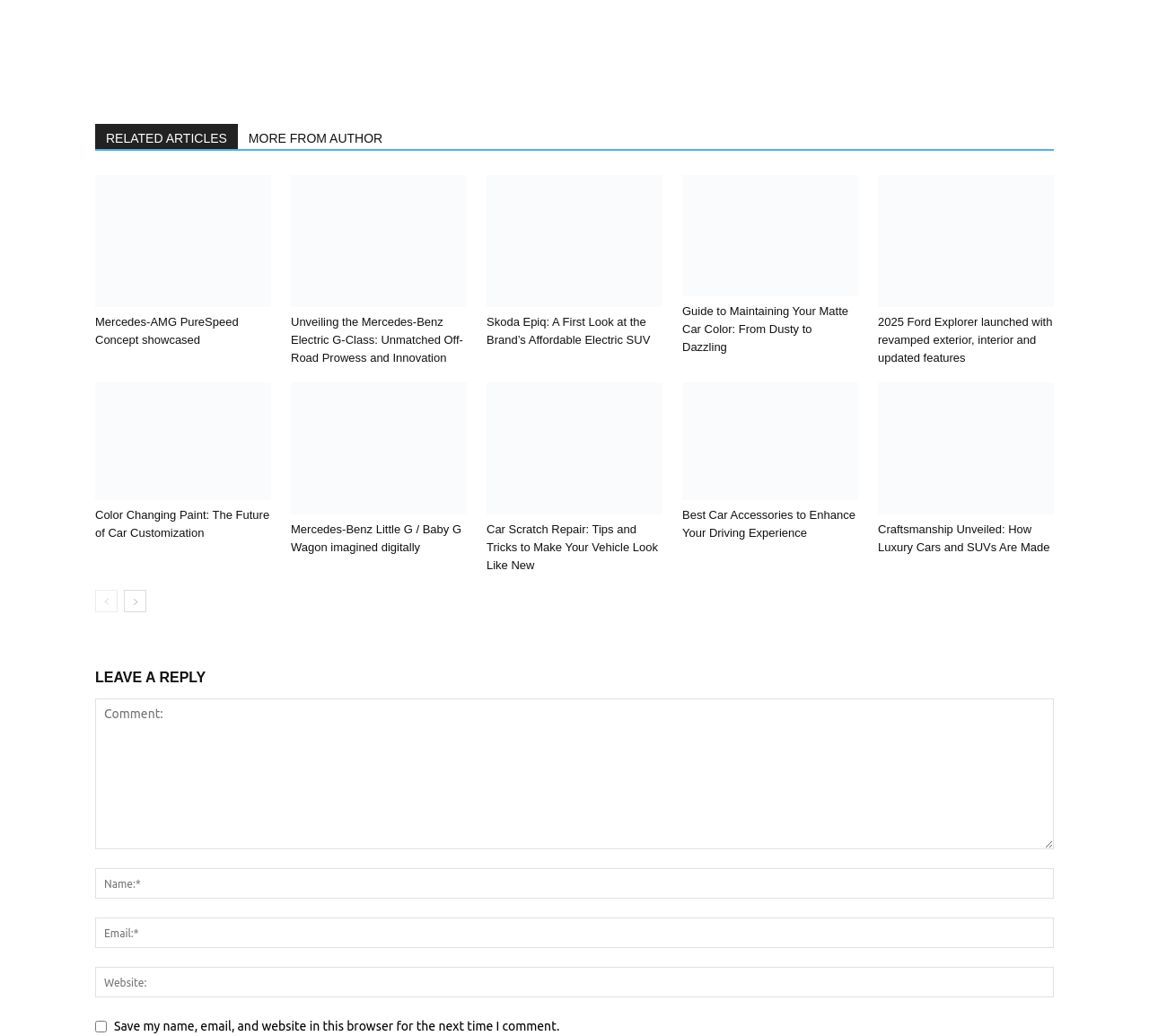Locate the coordinates of the bounding box for the clickable region that fulfills this instruction: "Read 'Mercedes-AMG PureSpeed Concept showcased'".

[0.083, 0.303, 0.236, 0.337]